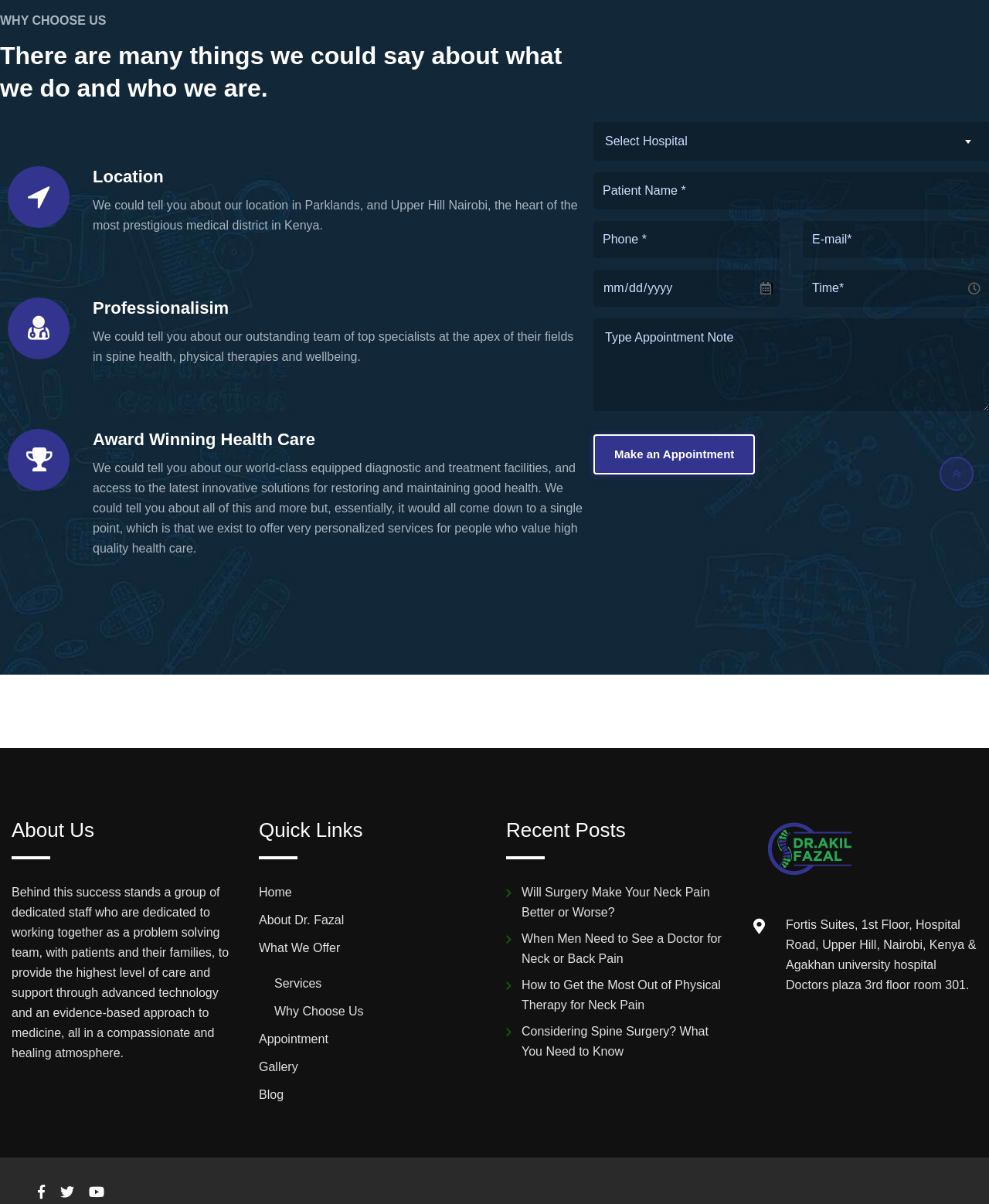Locate the bounding box of the UI element described in the following text: "Customer Service".

None